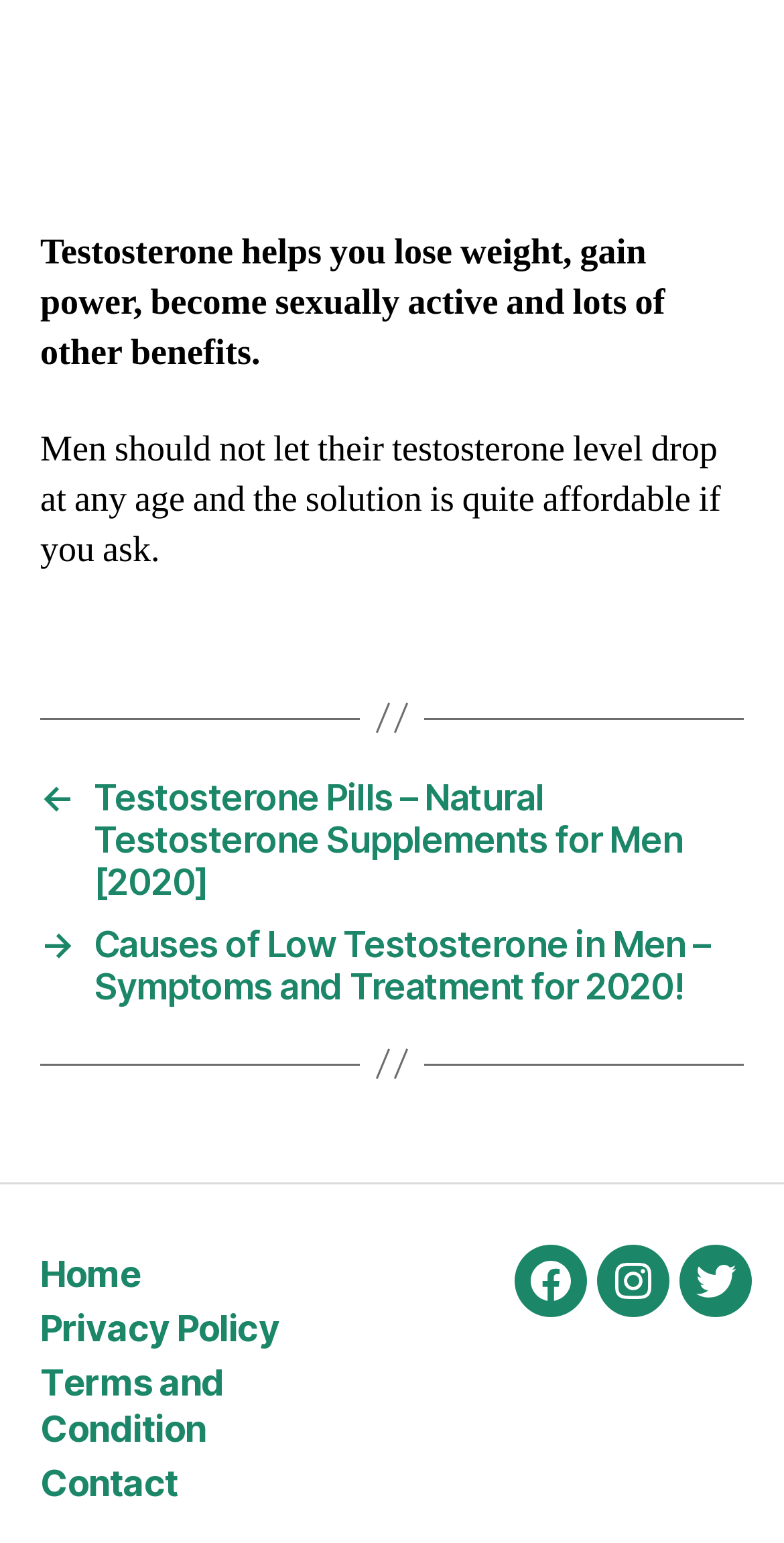Determine the bounding box coordinates of the region that needs to be clicked to achieve the task: "Go to the 'Home' page".

[0.051, 0.812, 0.18, 0.839]